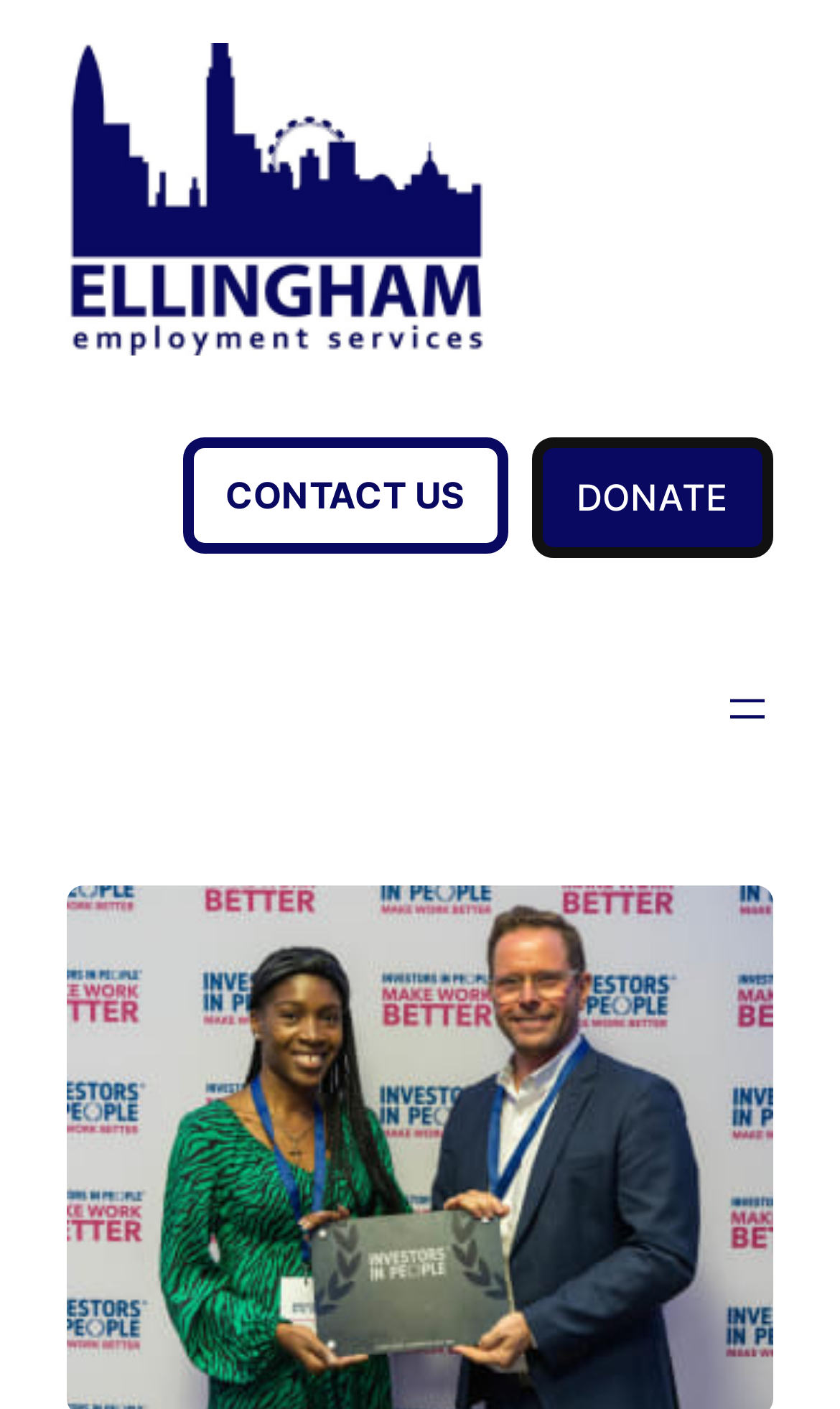Please provide the bounding box coordinates for the UI element as described: "DONATE". The coordinates must be four floats between 0 and 1, represented as [left, top, right, bottom].

[0.633, 0.311, 0.92, 0.395]